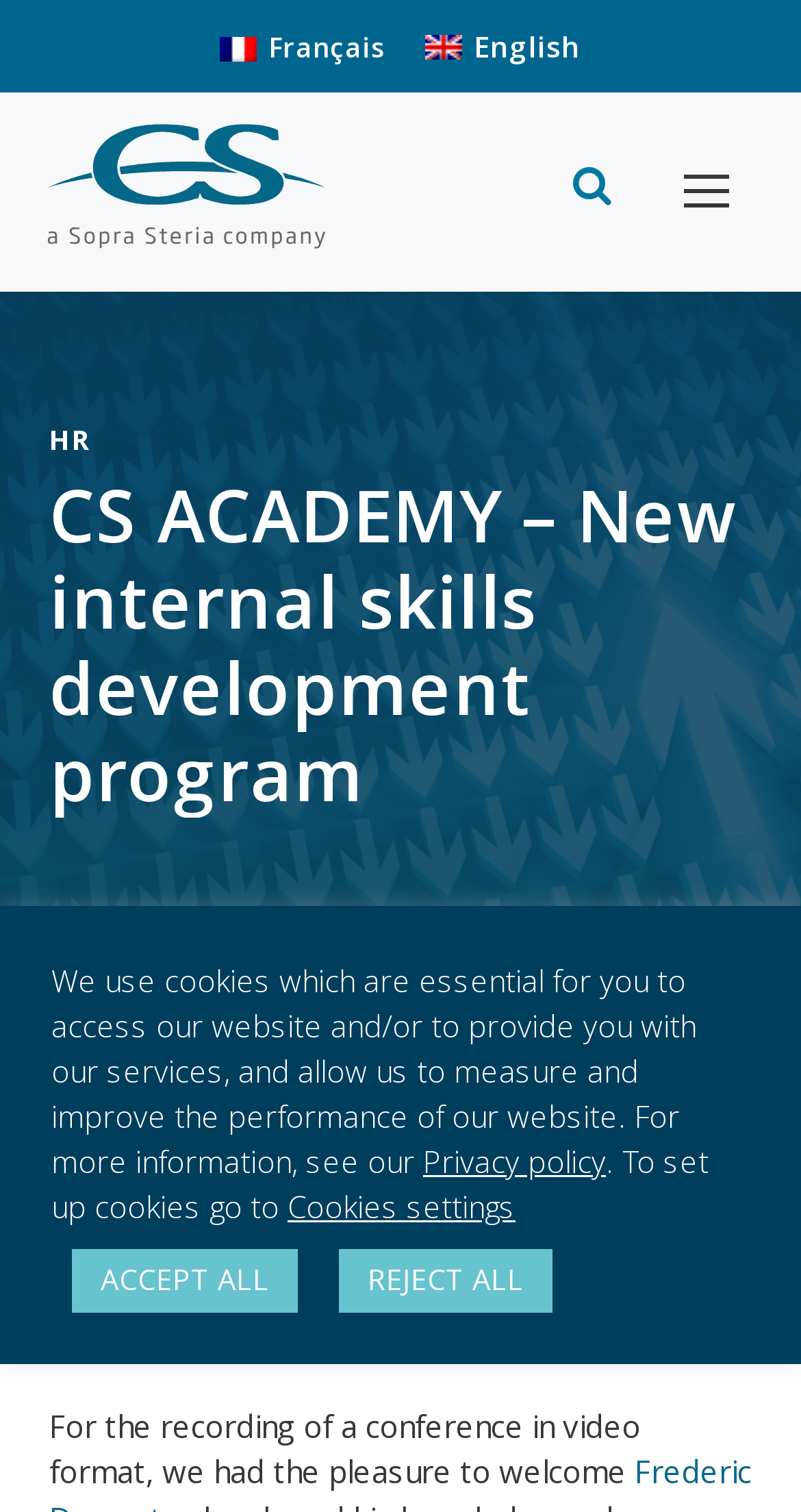Determine the bounding box coordinates of the region to click in order to accomplish the following instruction: "Switch to French language". Provide the coordinates as four float numbers between 0 and 1, specifically [left, top, right, bottom].

[0.25, 0.015, 0.505, 0.048]